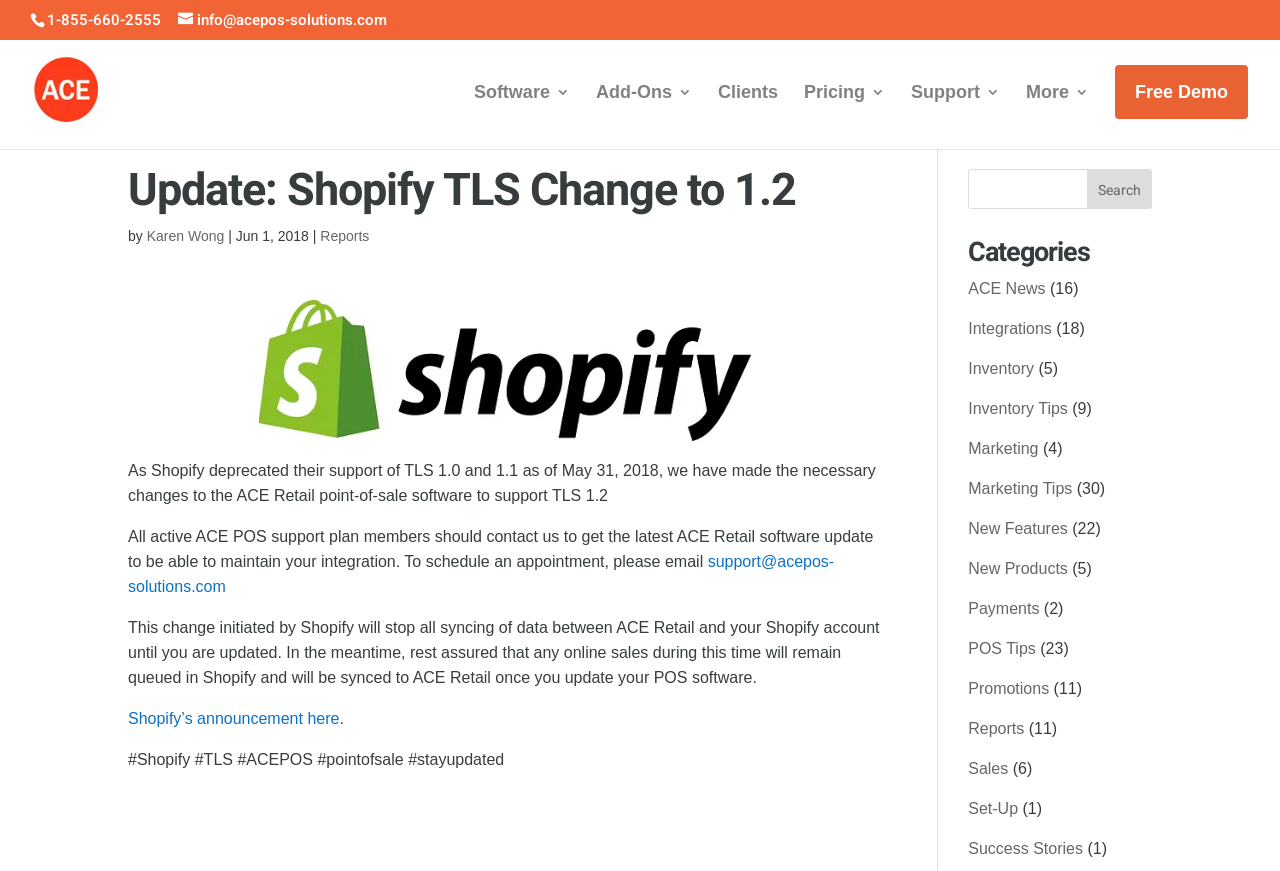Using the information in the image, could you please answer the following question in detail:
What is the email address to contact for scheduling an appointment to update ACE Retail software?

The email address is mentioned in the article as the contact point for active ACE POS support plan members to schedule an appointment to update their software.